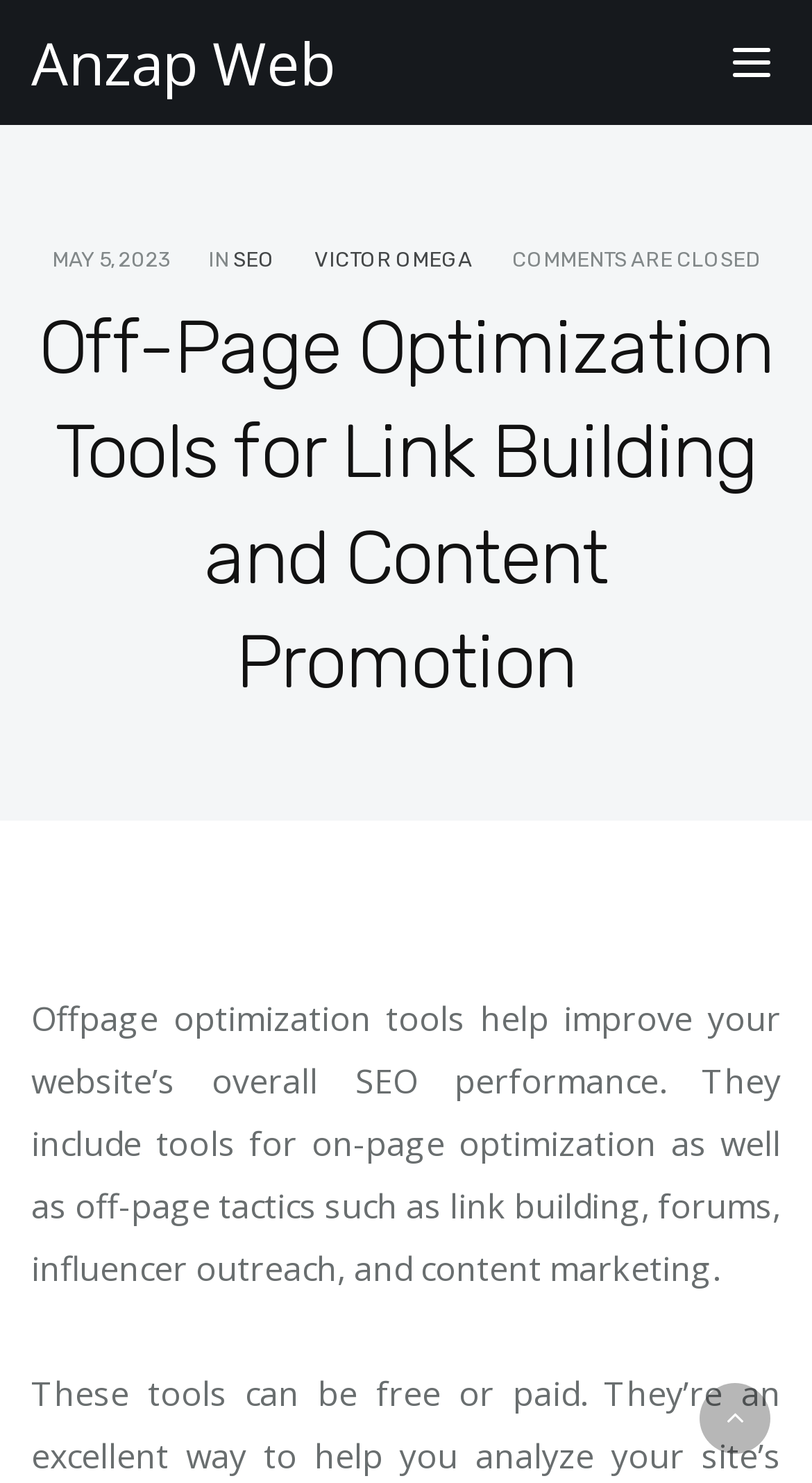Is the comment section open?
Provide a well-explained and detailed answer to the question.

I found the static text 'COMMENTS ARE CLOSED' in the layout table section of the webpage, which indicates that the comment section is not open.